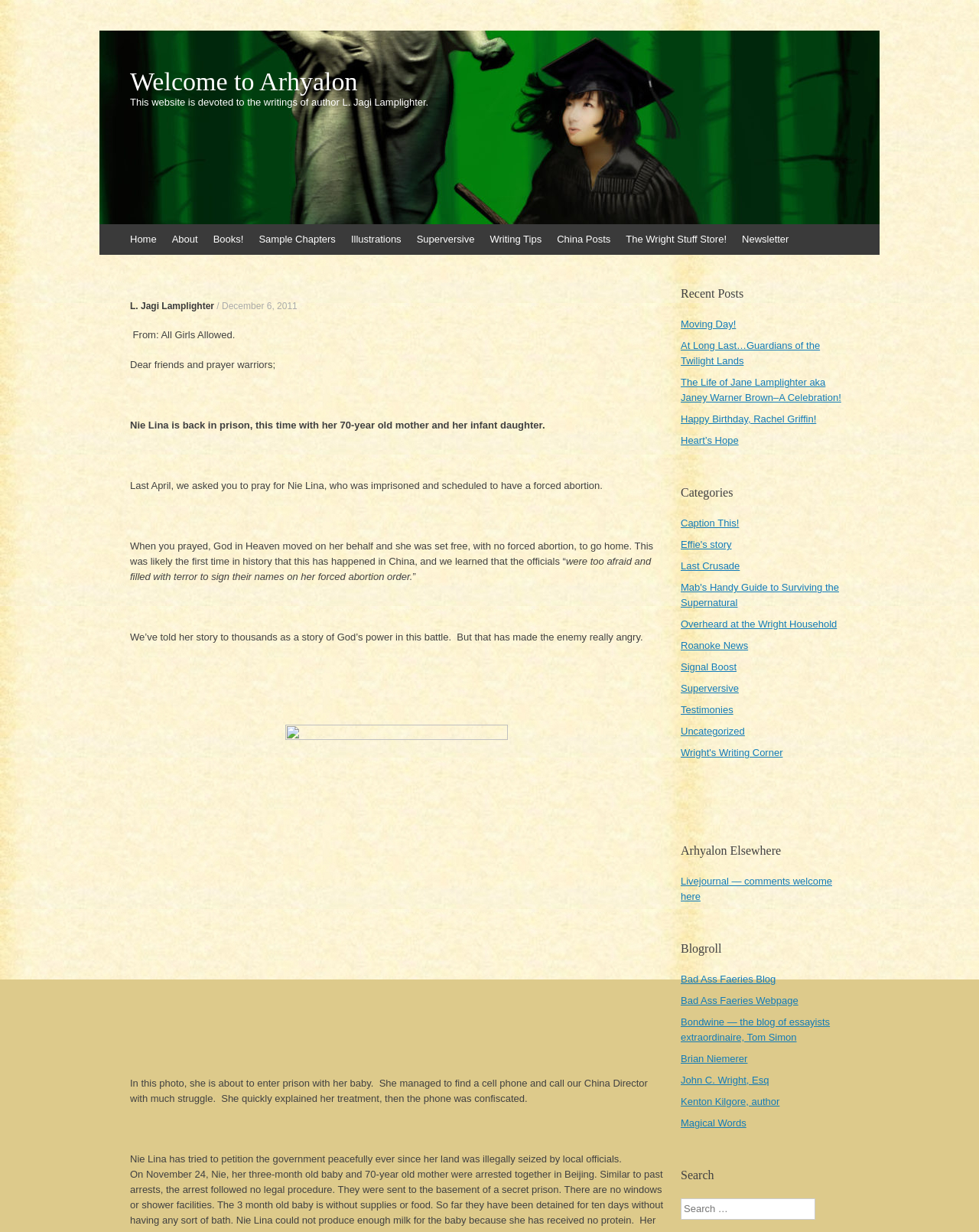Please locate the bounding box coordinates of the element's region that needs to be clicked to follow the instruction: "Visit the 'About' page". The bounding box coordinates should be provided as four float numbers between 0 and 1, i.e., [left, top, right, bottom].

[0.168, 0.182, 0.21, 0.207]